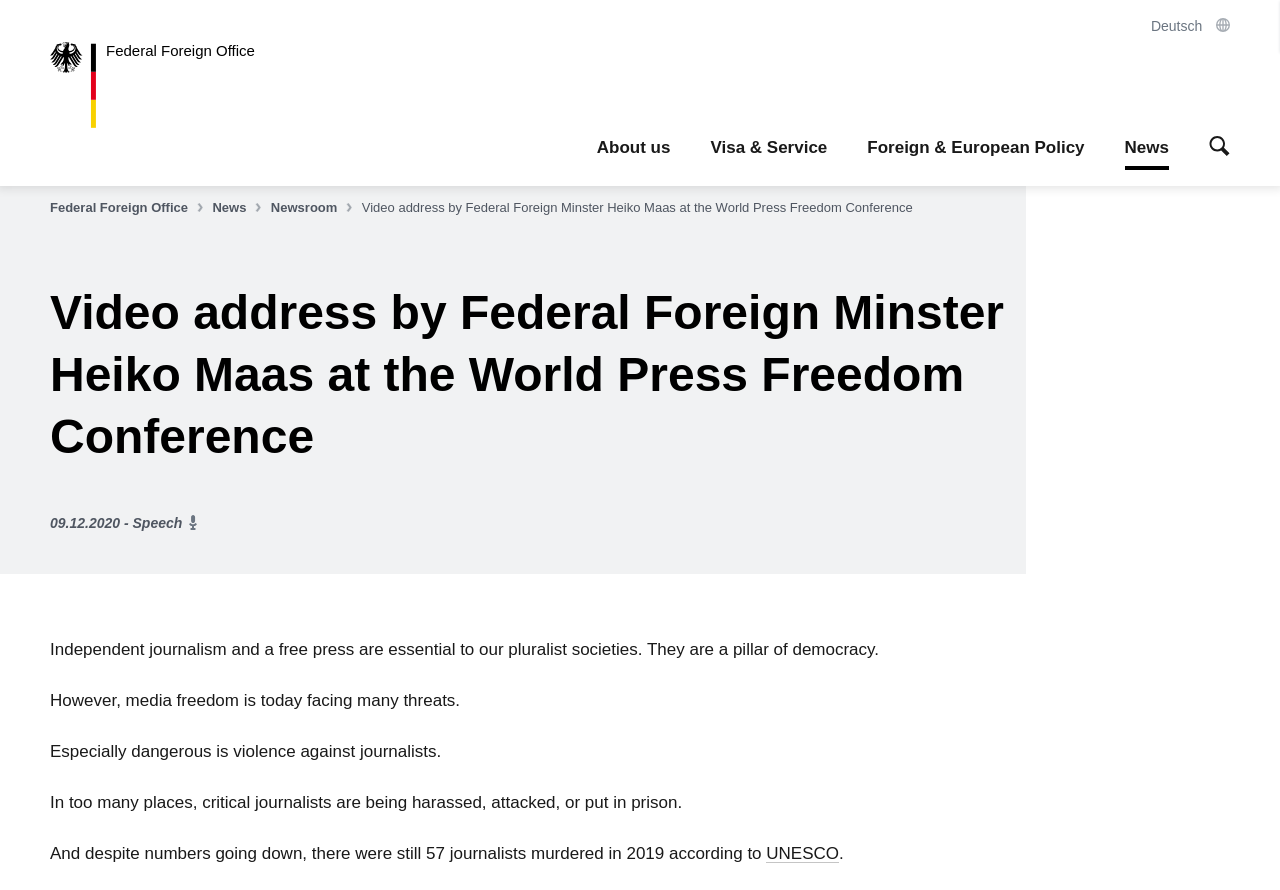Given the element description You are here: News, predict the bounding box coordinates for the UI element in the webpage screenshot. The format should be (top-left x, top-left y, bottom-right x, bottom-right y), and the values should be between 0 and 1.

[0.879, 0.142, 0.913, 0.191]